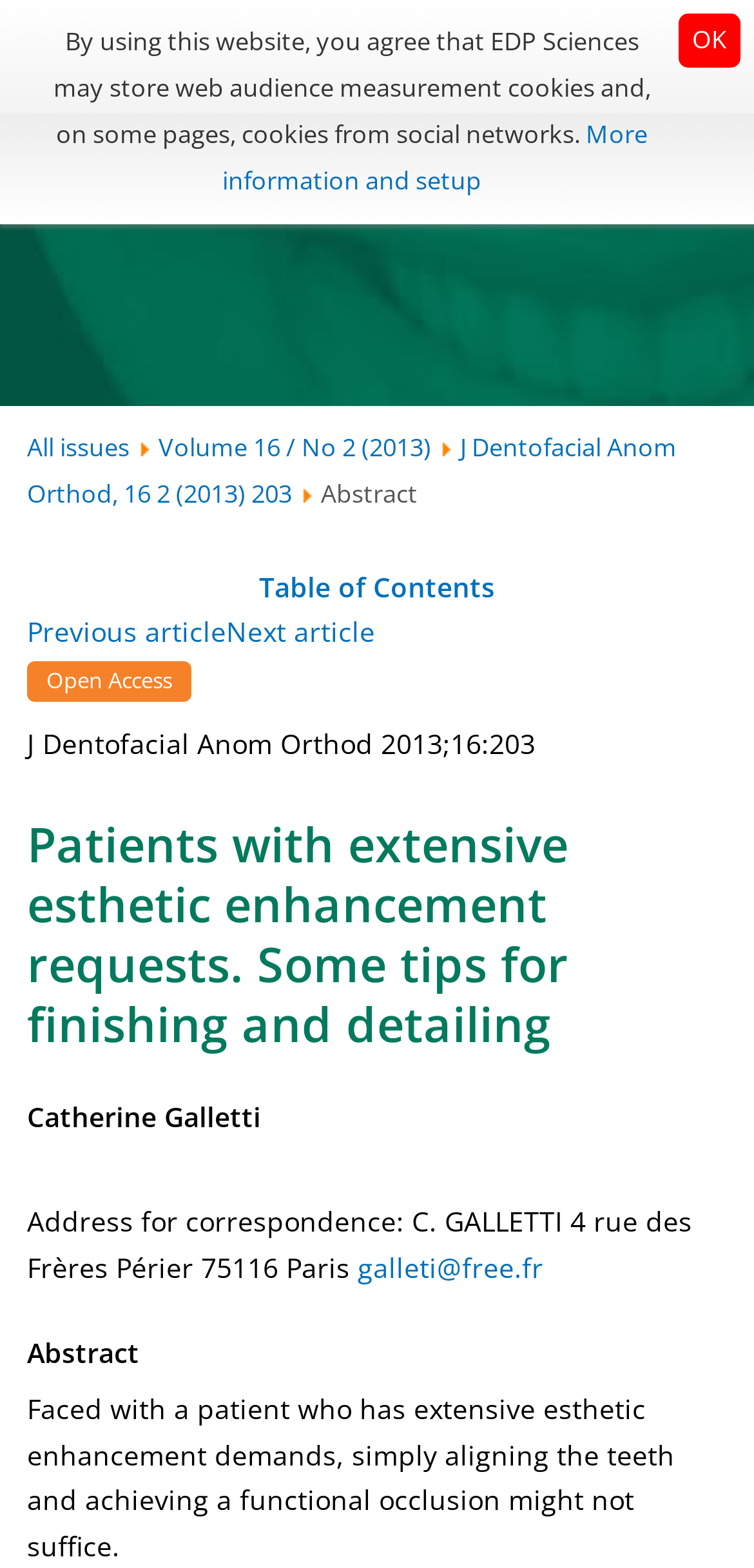Identify the bounding box coordinates for the region to click in order to carry out this instruction: "view automotive". Provide the coordinates using four float numbers between 0 and 1, formatted as [left, top, right, bottom].

None